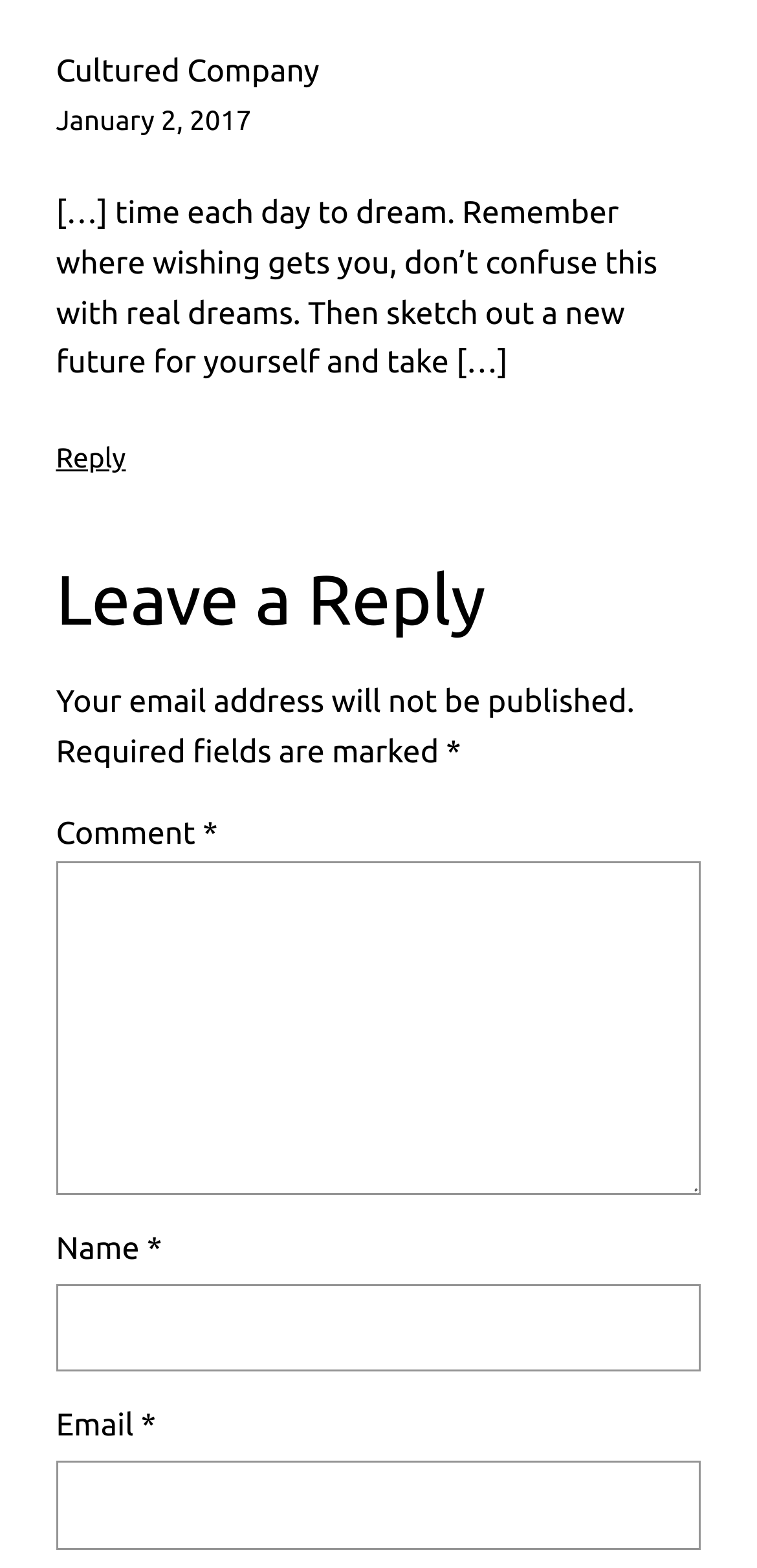Mark the bounding box of the element that matches the following description: "Reply".

[0.074, 0.282, 0.166, 0.302]